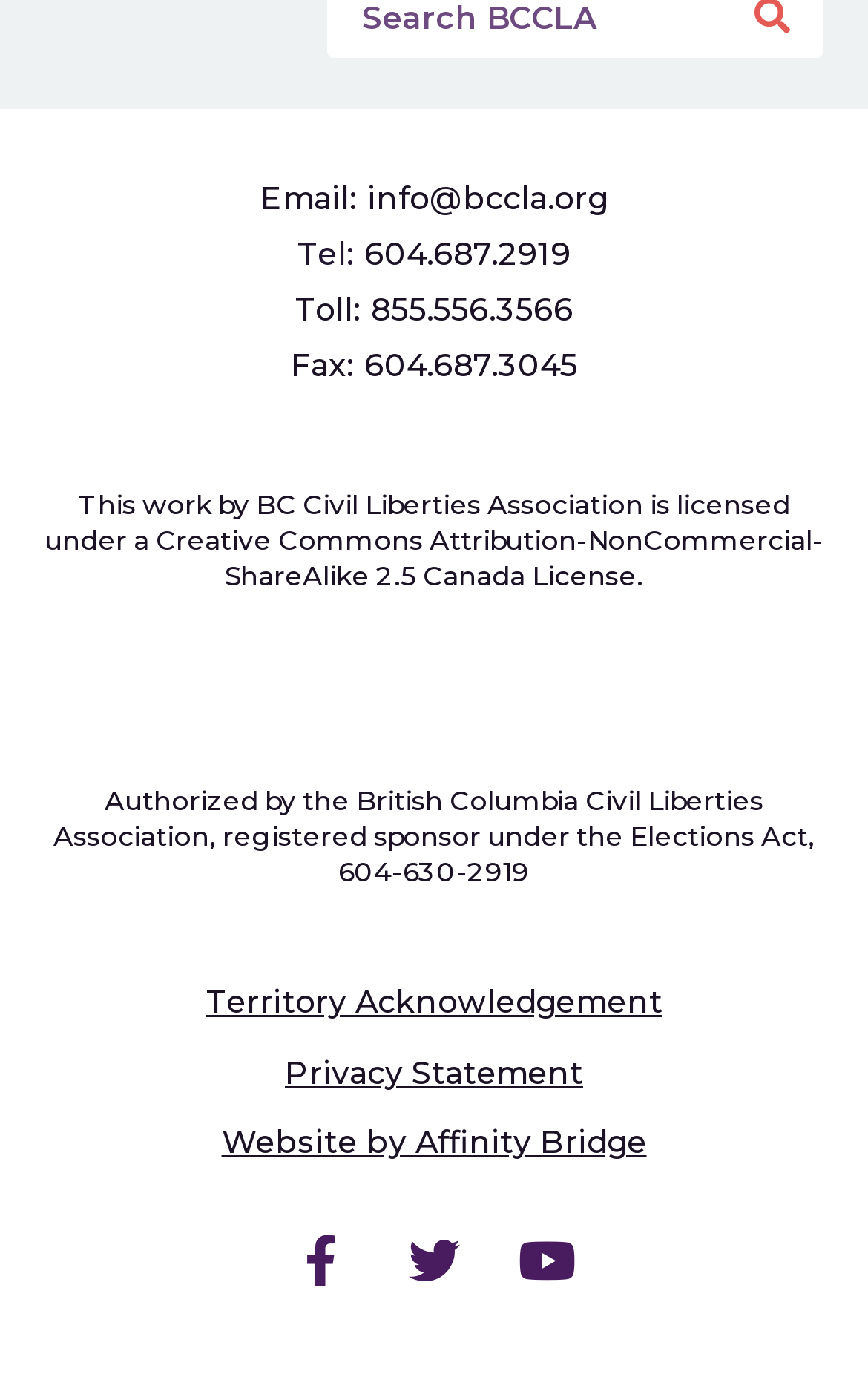What is the email address of BC Civil Liberties Association?
From the image, respond with a single word or phrase.

info@bccla.org